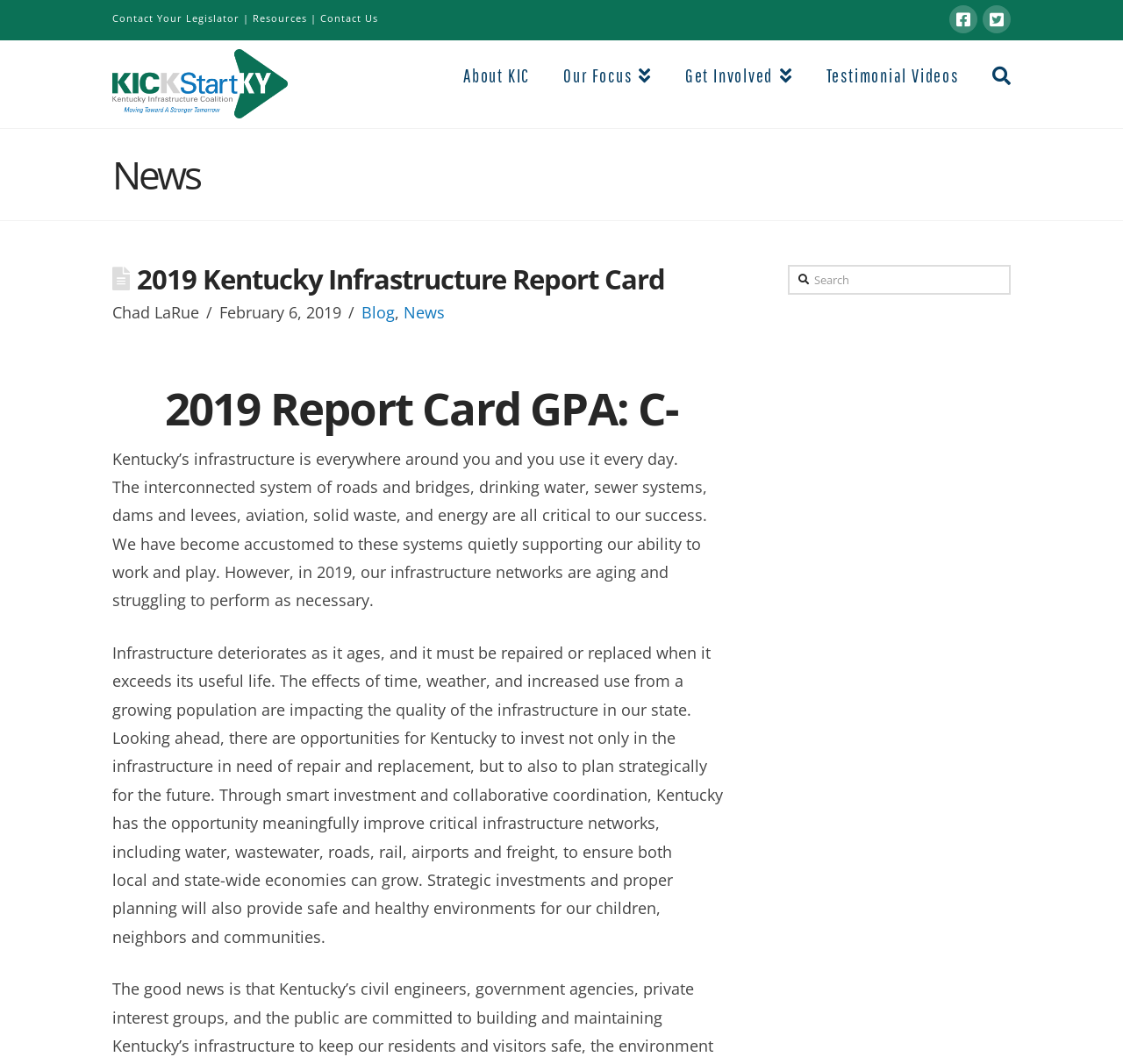What is the purpose of the search box?
Please respond to the question with a detailed and thorough explanation.

I found the answer by looking at the textbox with the label 'Search' which is located at the top right corner of the webpage, and it is likely used to search for content within the website.